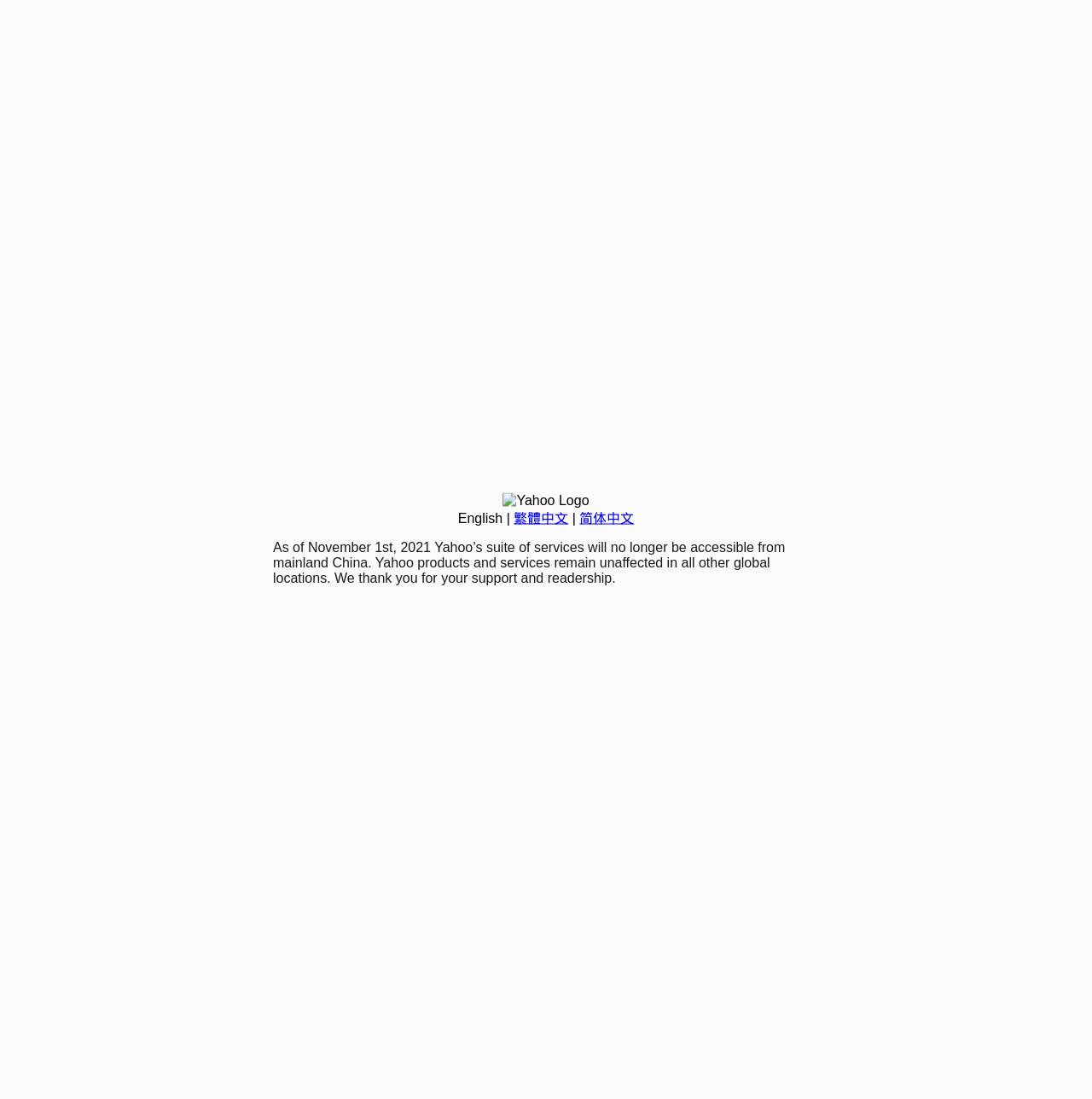Bounding box coordinates are given in the format (top-left x, top-left y, bottom-right x, bottom-right y). All values should be floating point numbers between 0 and 1. Provide the bounding box coordinate for the UI element described as: 简体中文

[0.531, 0.465, 0.581, 0.478]